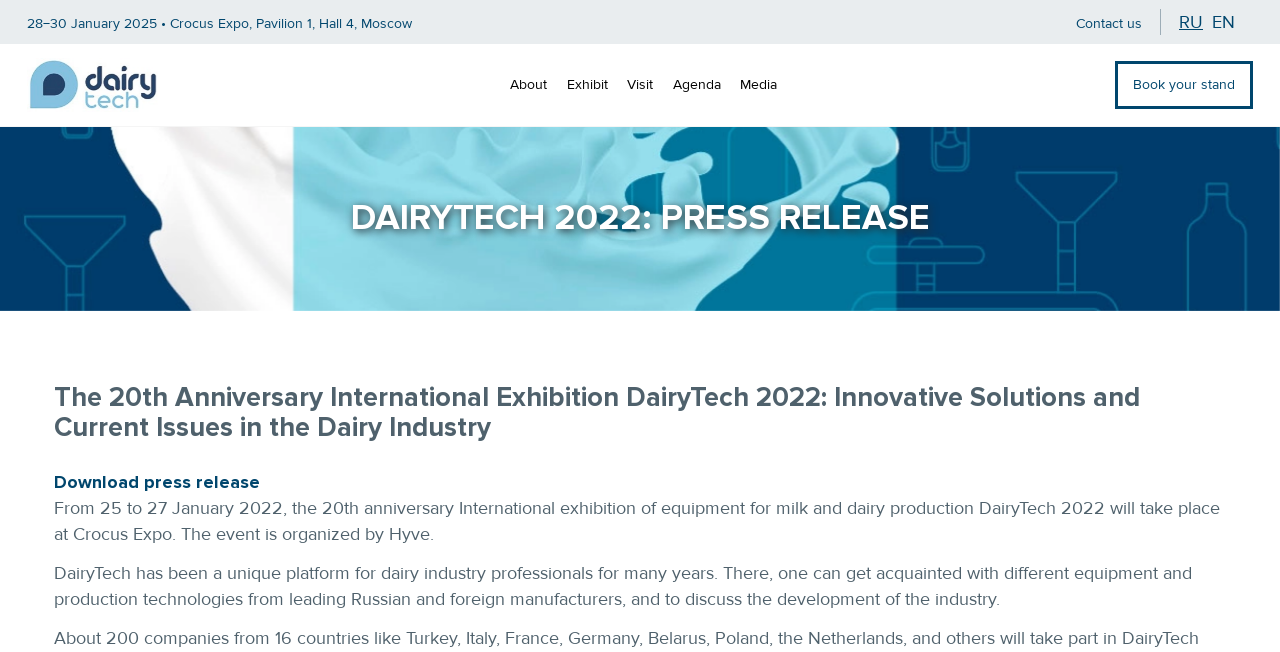Locate the bounding box coordinates of the clickable region to complete the following instruction: "Contact us."

[0.841, 0.017, 0.892, 0.051]